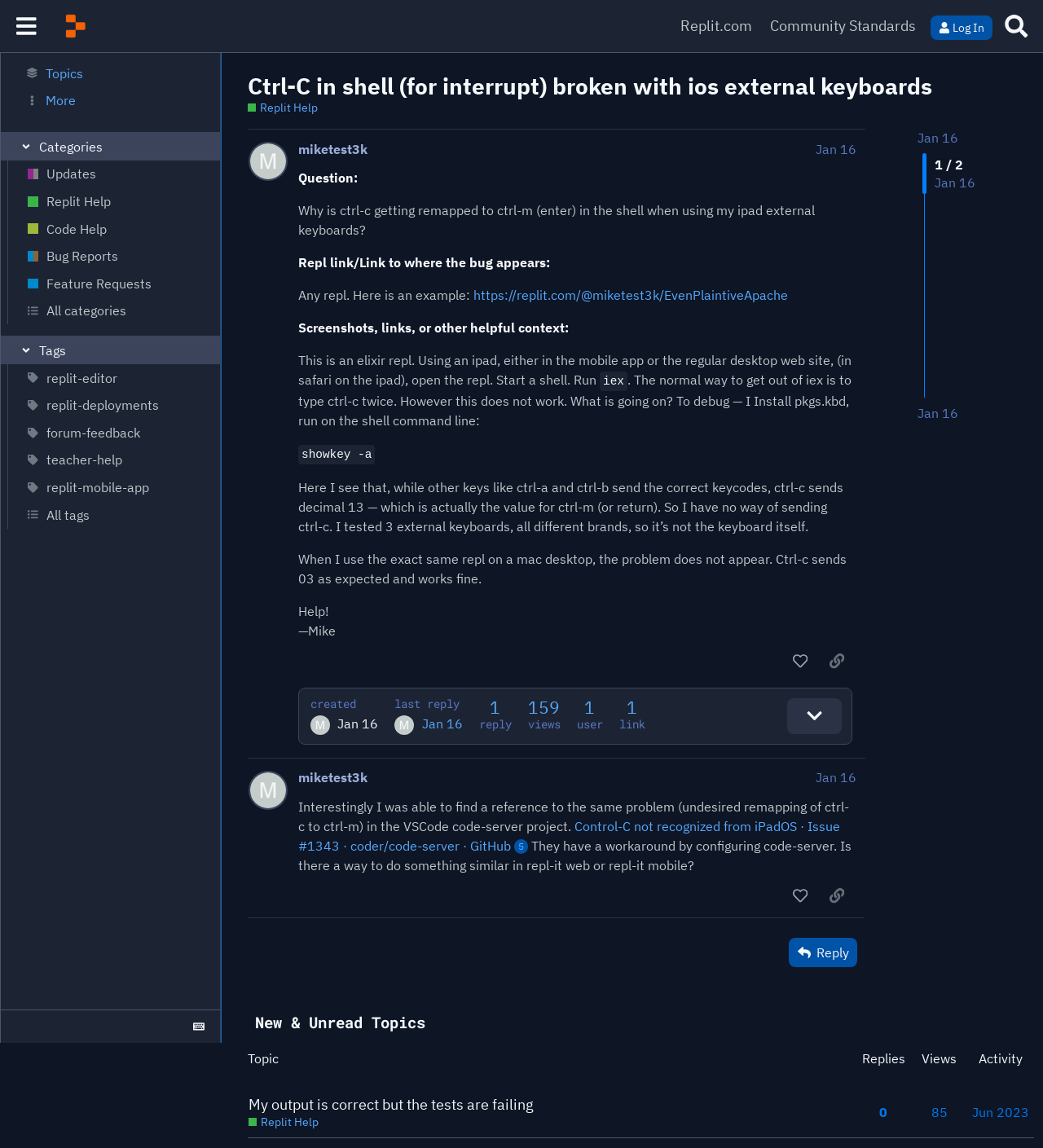Answer the question using only a single word or phrase: 
What is the title of the post?

Ctrl-C in shell (for interrupt) broken with ios external keyboards